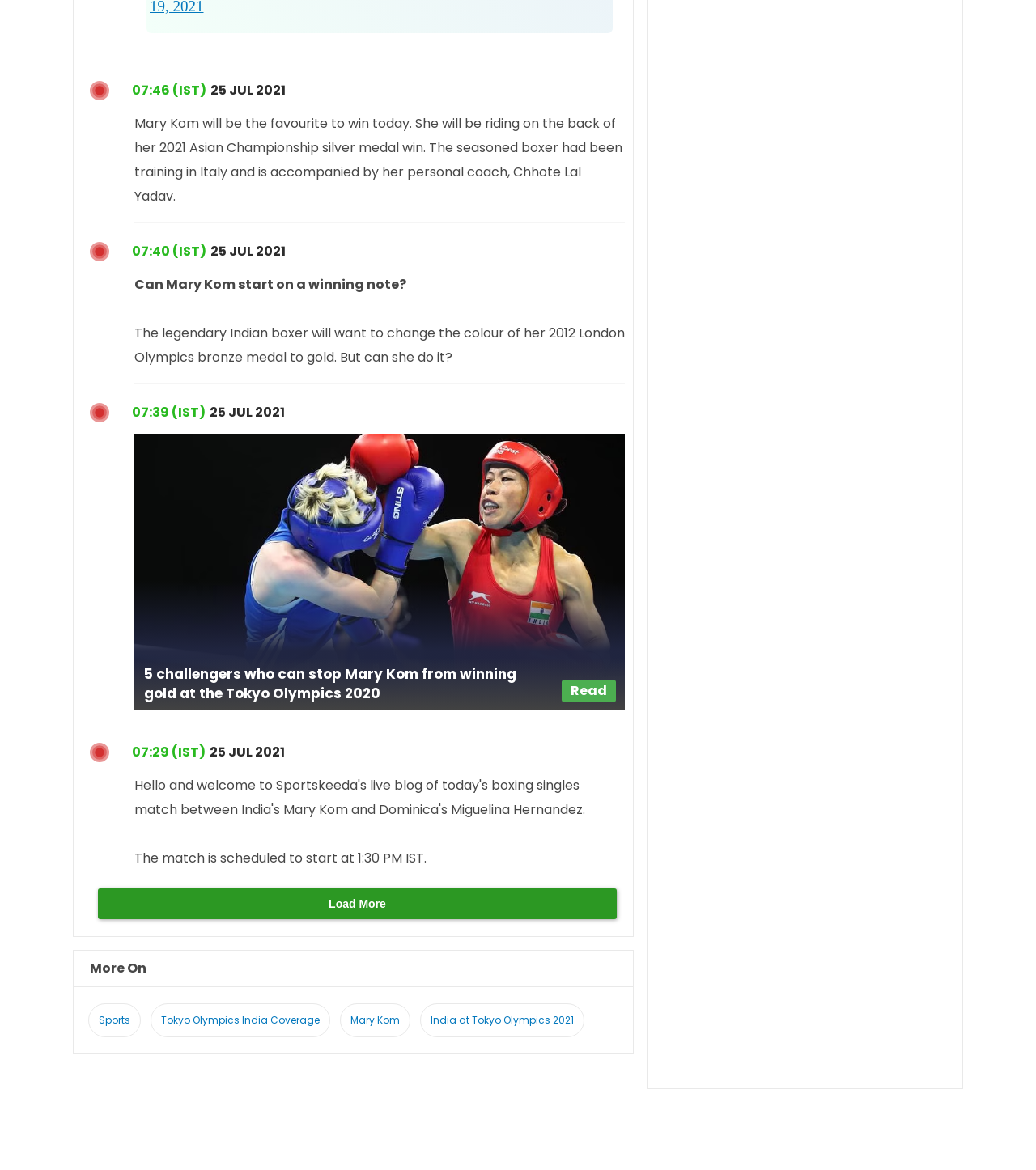Locate and provide the bounding box coordinates for the HTML element that matches this description: "Tokyo Olympics India Coverage".

[0.155, 0.866, 0.309, 0.878]